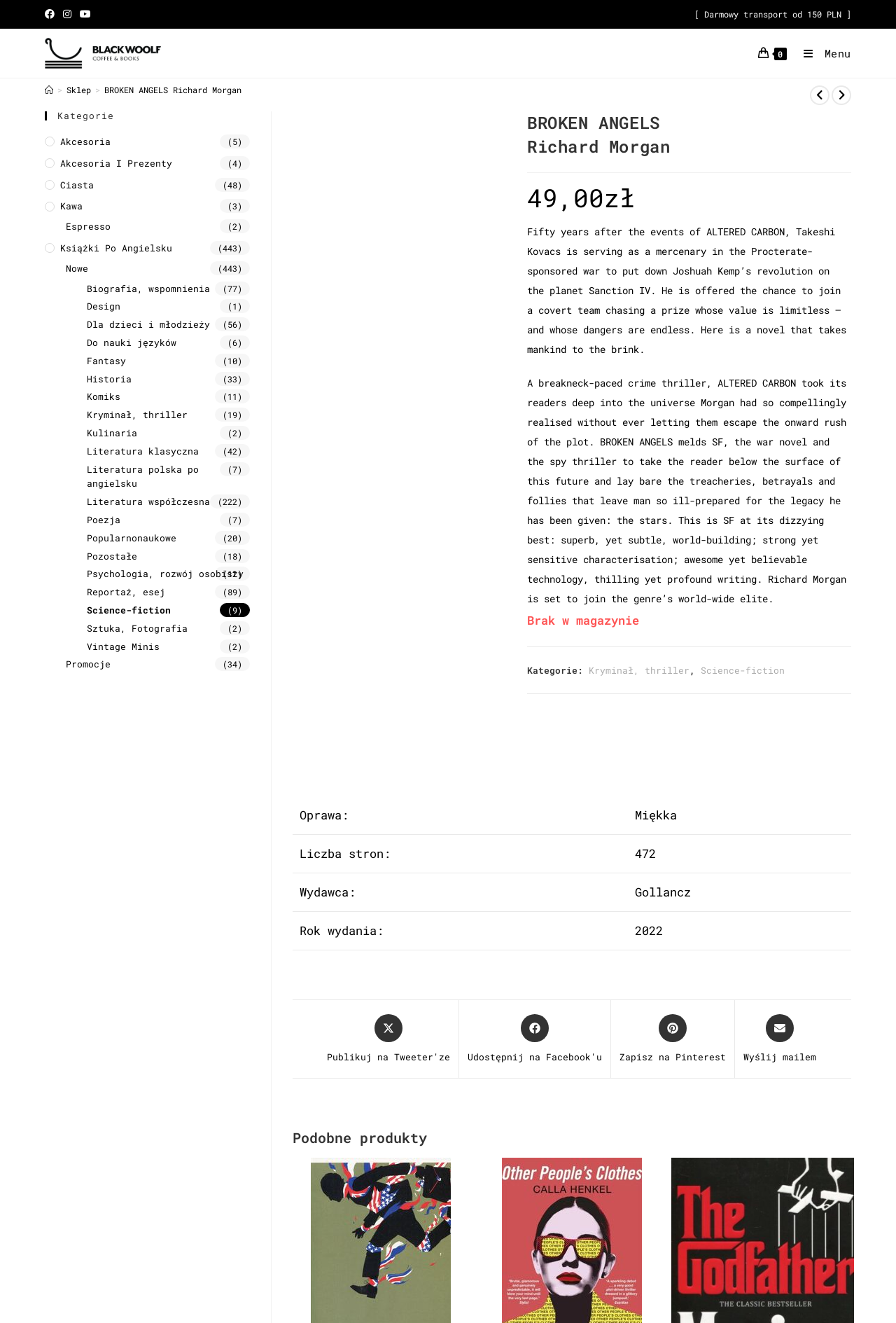Write a detailed summary of the webpage, including text, images, and layout.

This webpage is an online bookstore, specifically showcasing a book titled "BROKEN ANGELS" by Richard Morgan. At the top of the page, there is a navigation bar with social media links, a search bar, and a shopping cart icon. Below the navigation bar, there is a header section with the bookstore's logo and a breadcrumb trail indicating the current page's location.

The main content area is divided into two sections. On the left side, there is a sidebar with categories, including "Akcesoria", "Ciasta", "Kawa", and "Książki Po Angielsku", among others. Each category has a number in parentheses, indicating the number of items within that category.

On the right side, there is a detailed product description of the book "BROKEN ANGELS". The book's title and author are prominently displayed, along with a brief summary of the book's plot. Below the summary, there are details about the book's price, availability, and publication information. There is also a table with additional information about the book, including its cover type, number of pages, publisher, and publication year.

Further down the page, there are links to share the product on social media, as well as a section titled "Podobne produkty" (Similar products) that displays a list of related books. The page also has a section with customer reviews, although there are no reviews currently displayed.

At the bottom of the page, there is a footer section with links to the bookstore's social media profiles, a contact form, and a newsletter subscription link.